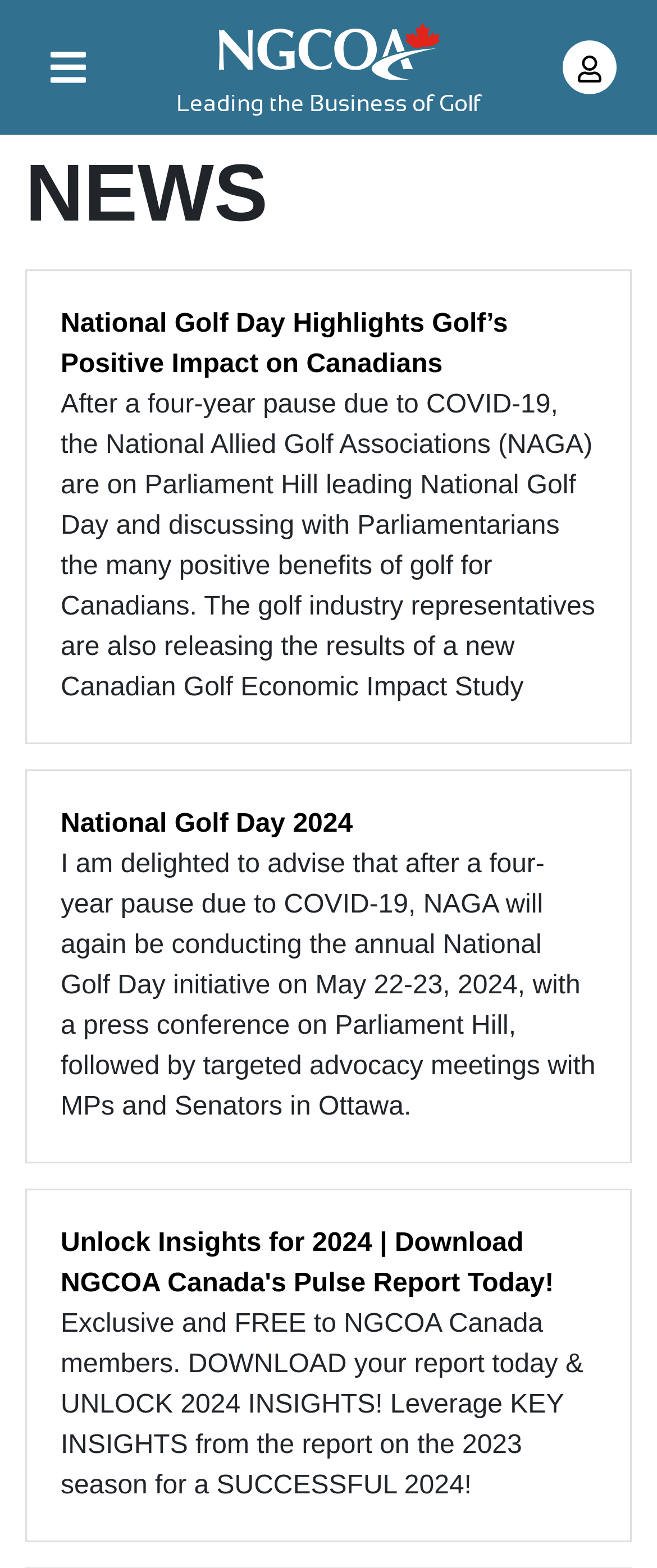How many news articles are displayed on the webpage?
Using the image, provide a concise answer in one word or a short phrase.

3